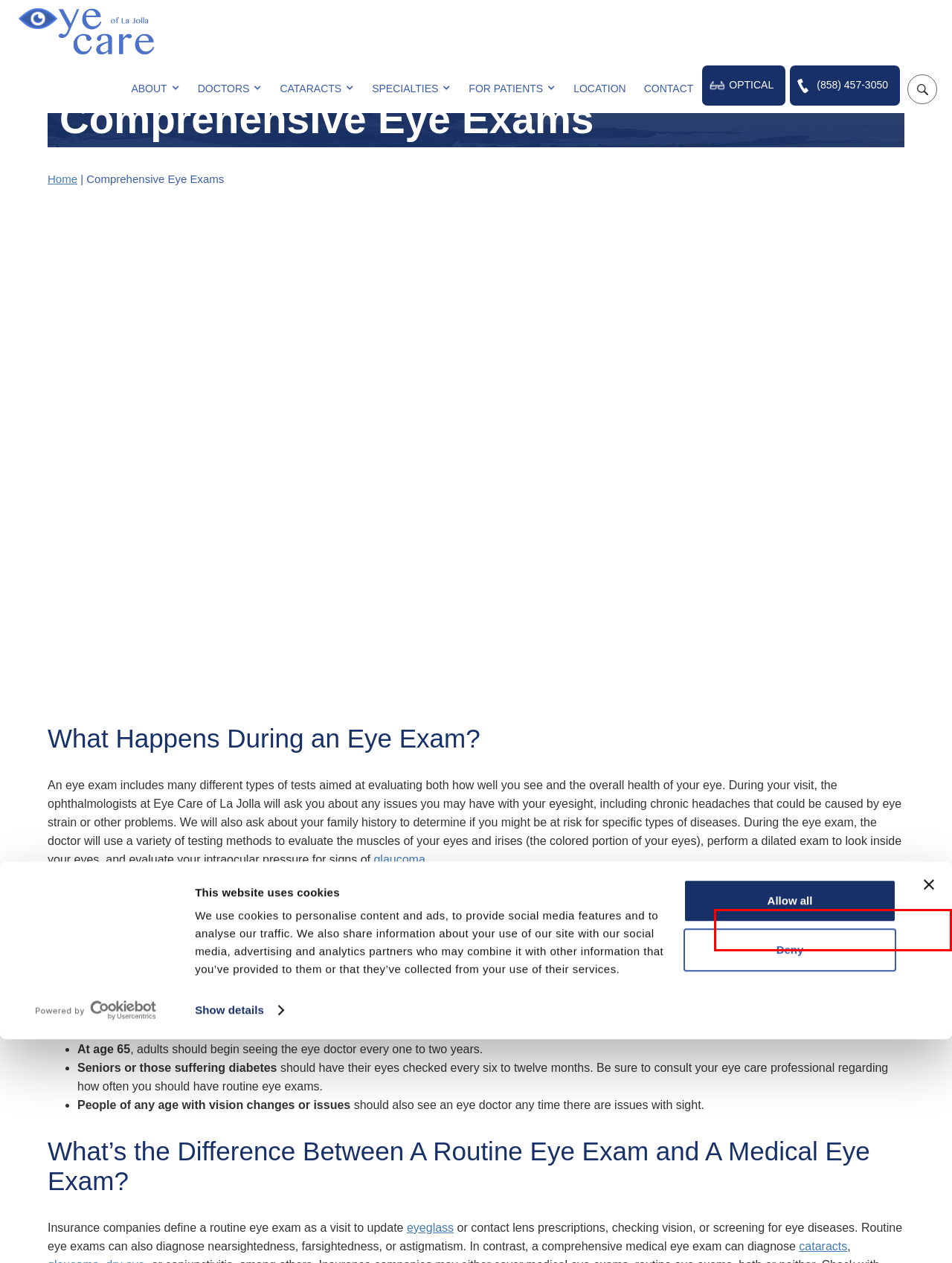You are provided with a screenshot of a webpage highlighting a UI element with a red bounding box. Choose the most suitable webpage description that matches the new page after clicking the element in the bounding box. Here are the candidates:
A. Eye Doctor San Diego | Eye Care Specialties | Eye Care of La Jolla
B. ECLJ - eRFC Landing Page
C. Eye Doctor San Diego | Ophthalmologist | Eye Care of La Jolla Locations
D. Eye Doctor San Diego | Ophthalmologist San Diego | Eye Care of La Jolla
E. Cataract Surgery San Diego | LASIK San Diego, CA | Eye Care of La Jolla
F. Request an Appointment | Eye Doctor San Diego | Eye Care of La Jolla
G. Eye Doctor San Diego | About Eye Care of La Jolla
H. Glaucoma San Diego | Glaucoma Treatment San Diego | Eye Care La Jolla

B